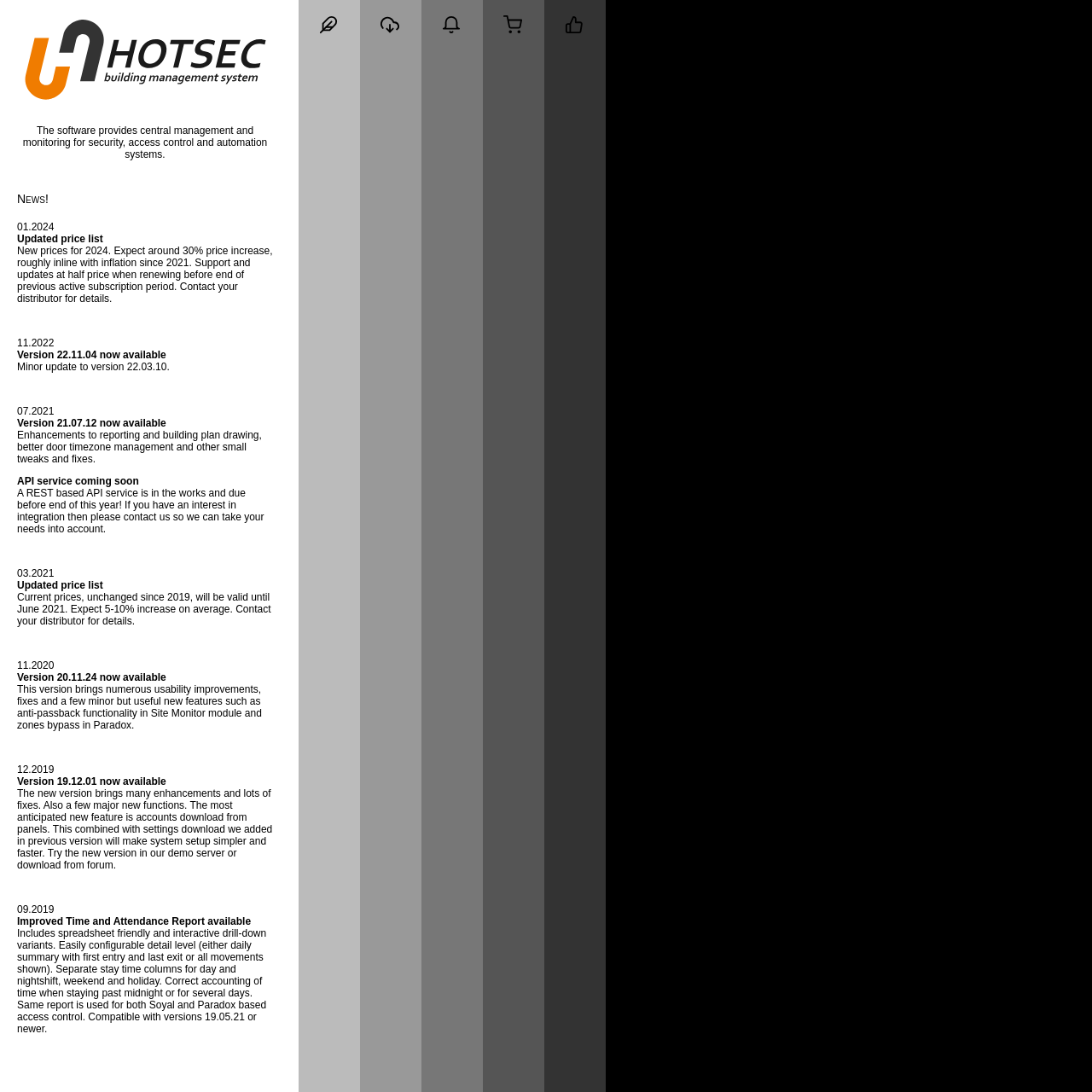Answer the question in one word or a short phrase:
What is the expected price increase in 2024?

30%